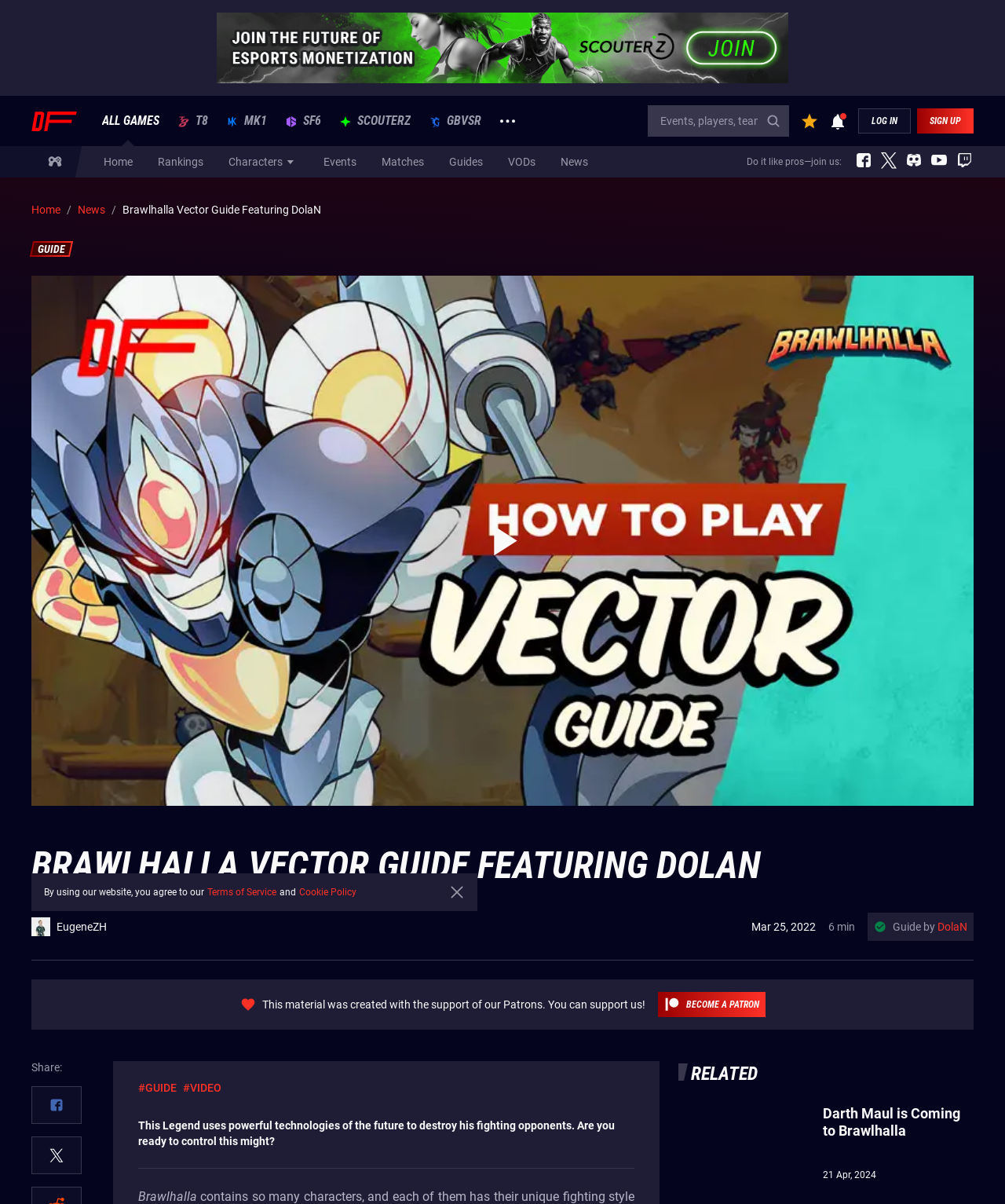Reply to the question below using a single word or brief phrase:
What is the role of the patrons mentioned in the webpage?

Supporting the creators